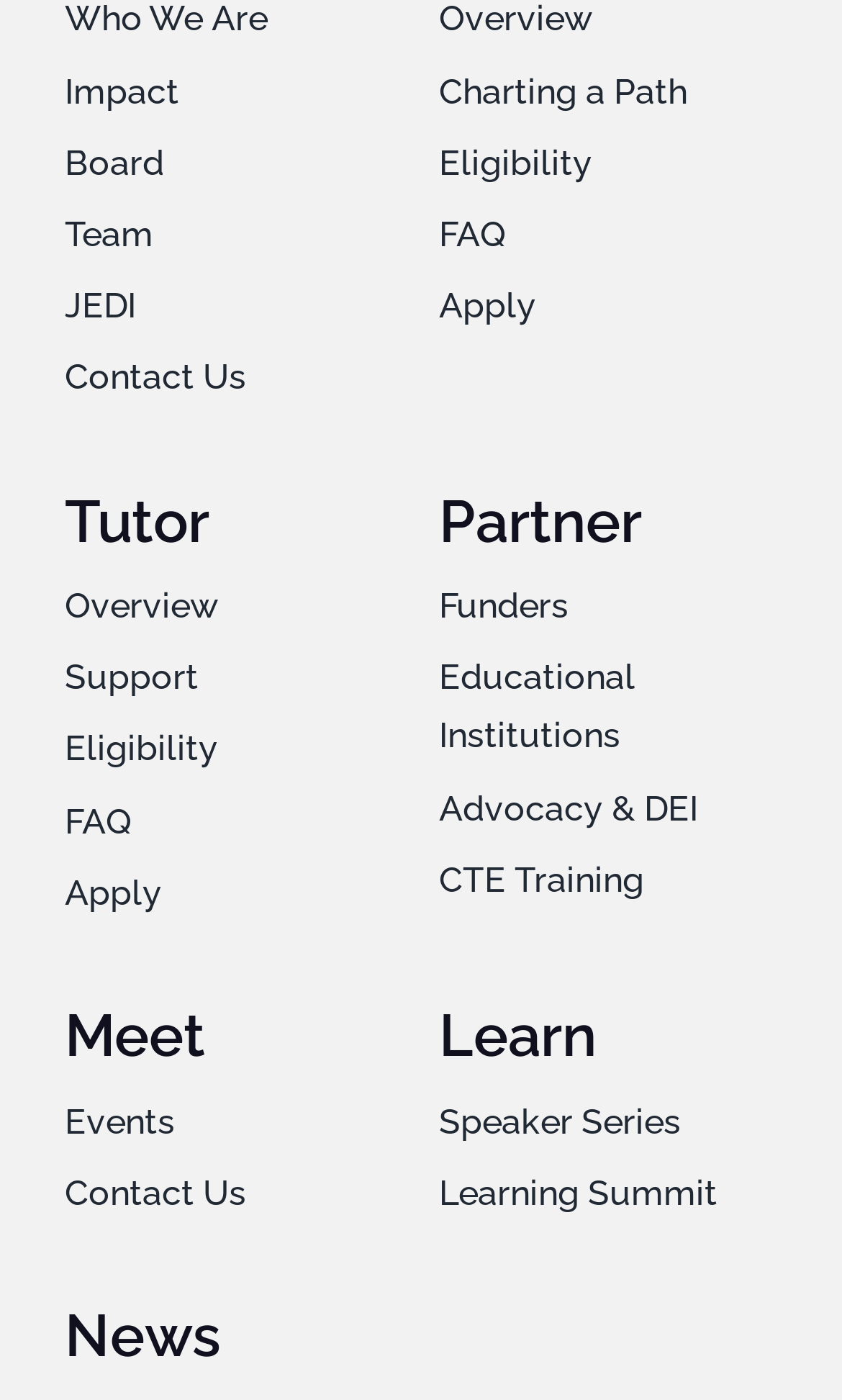Please specify the bounding box coordinates of the clickable region necessary for completing the following instruction: "Read the 'News' section". The coordinates must consist of four float numbers between 0 and 1, i.e., [left, top, right, bottom].

[0.077, 0.929, 0.479, 0.979]